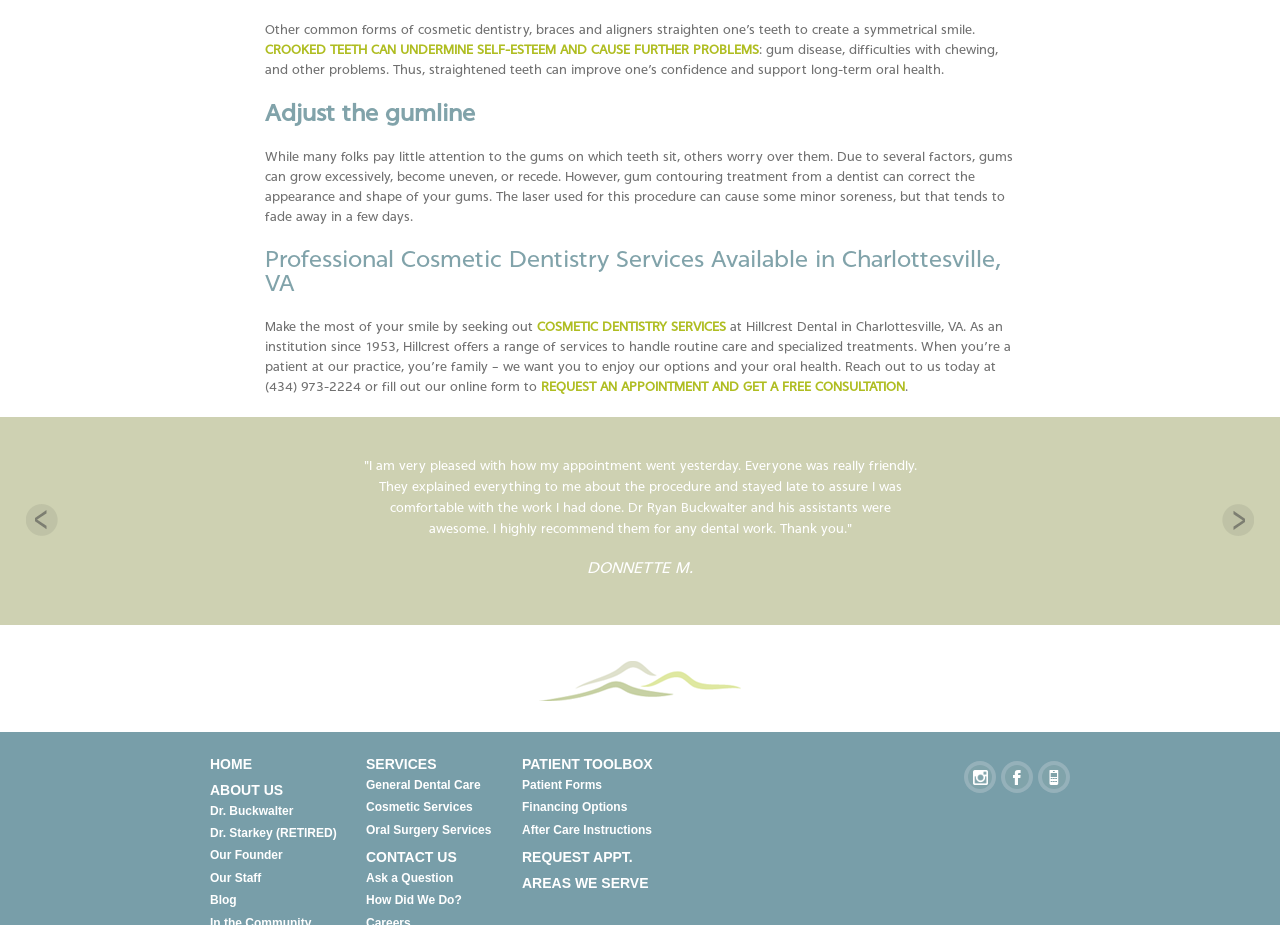Using the provided element description "How Did We Do?", determine the bounding box coordinates of the UI element.

[0.286, 0.966, 0.361, 0.981]